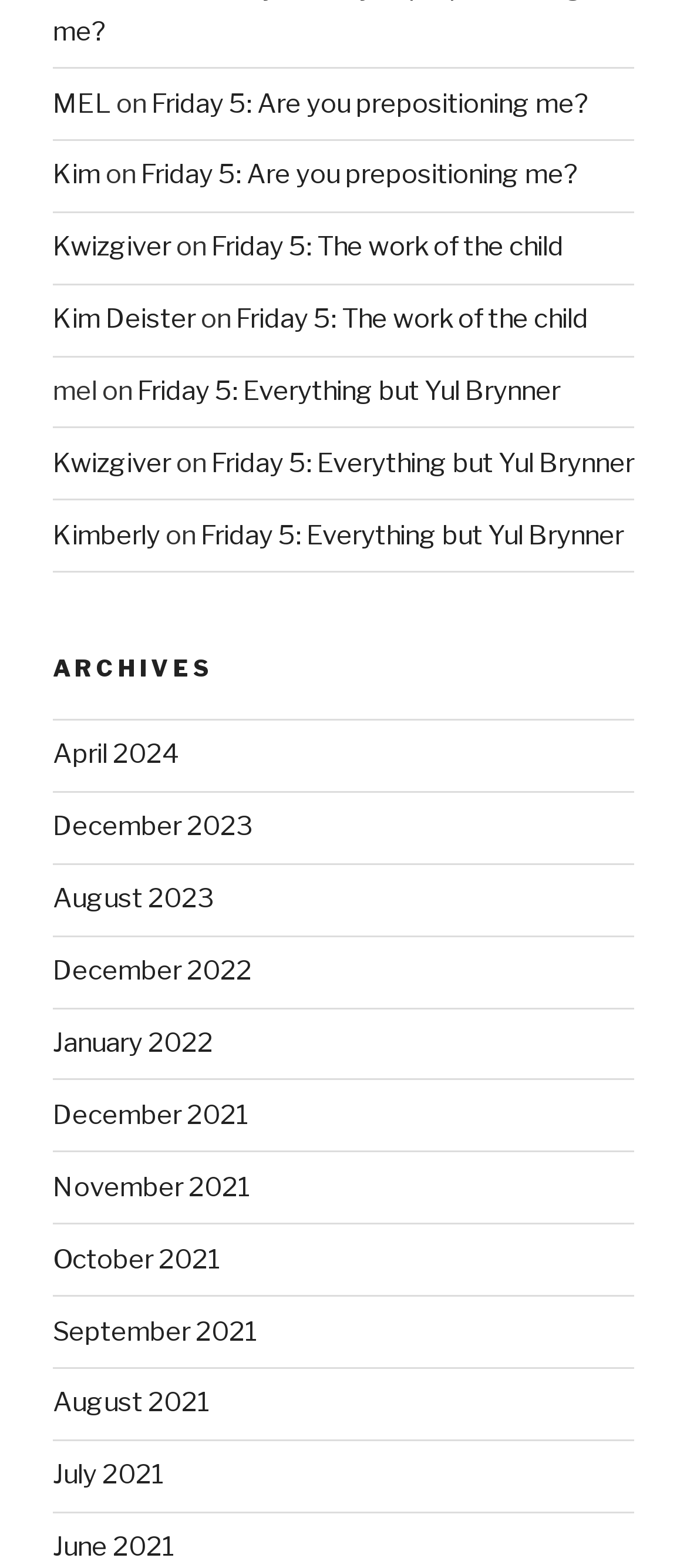Locate the bounding box of the UI element based on this description: "Kimberly". Provide four float numbers between 0 and 1 as [left, top, right, bottom].

[0.077, 0.331, 0.233, 0.352]